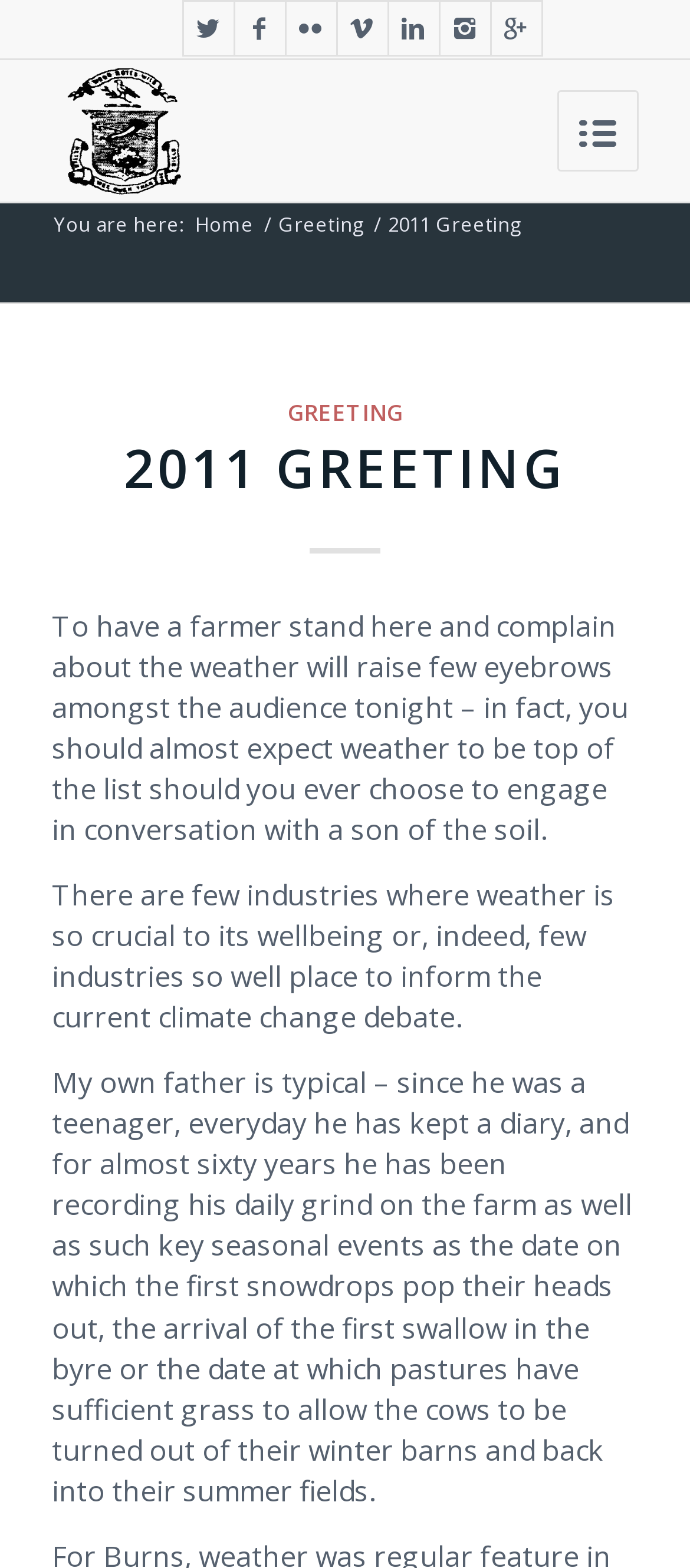From the given element description: "2011 Greeting", find the bounding box for the UI element. Provide the coordinates as four float numbers between 0 and 1, in the order [left, top, right, bottom].

[0.179, 0.276, 0.821, 0.322]